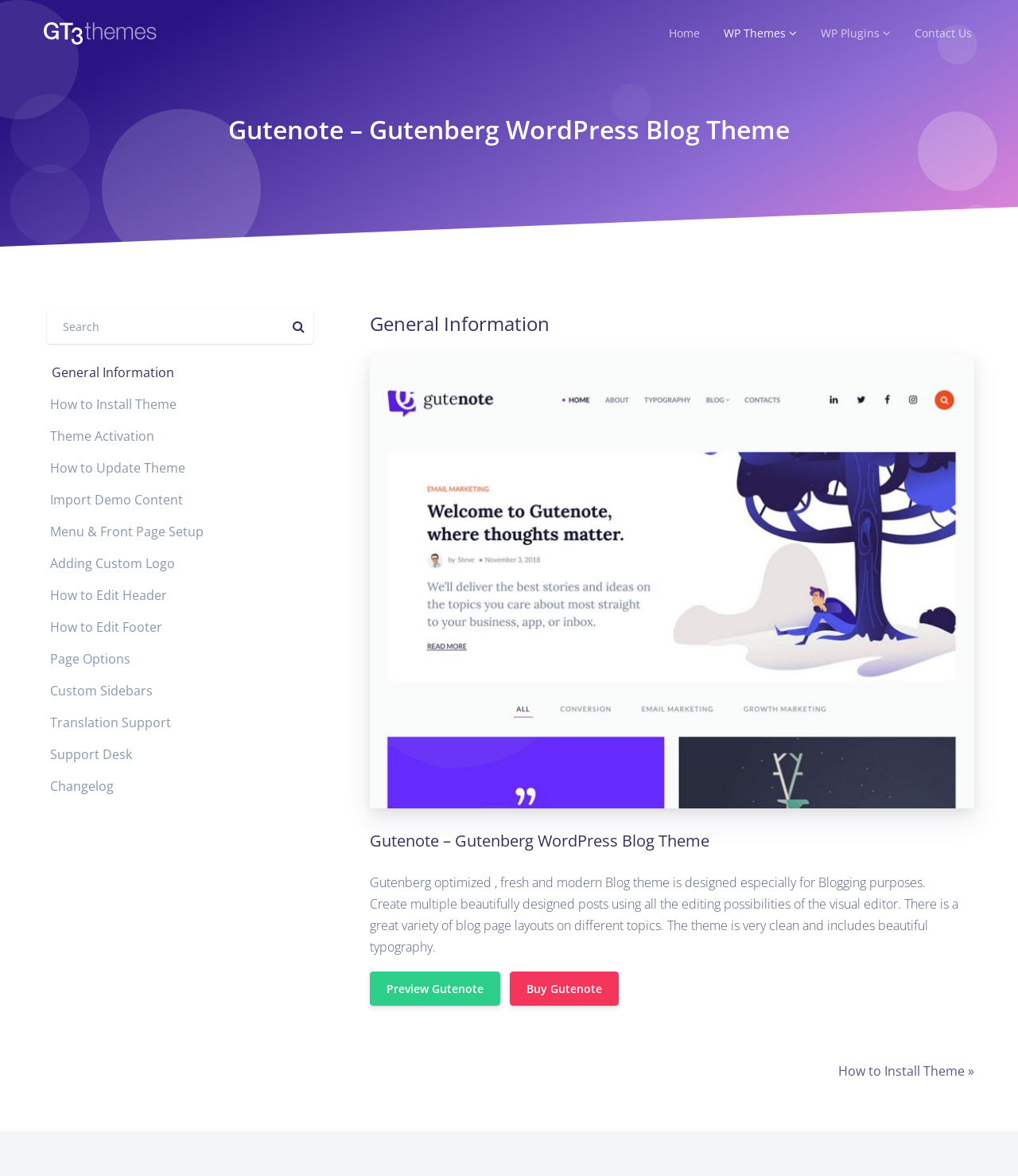Identify the bounding box coordinates of the element to click to follow this instruction: 'Buy the Gutenote theme'. Ensure the coordinates are four float values between 0 and 1, provided as [left, top, right, bottom].

[0.5, 0.826, 0.607, 0.855]